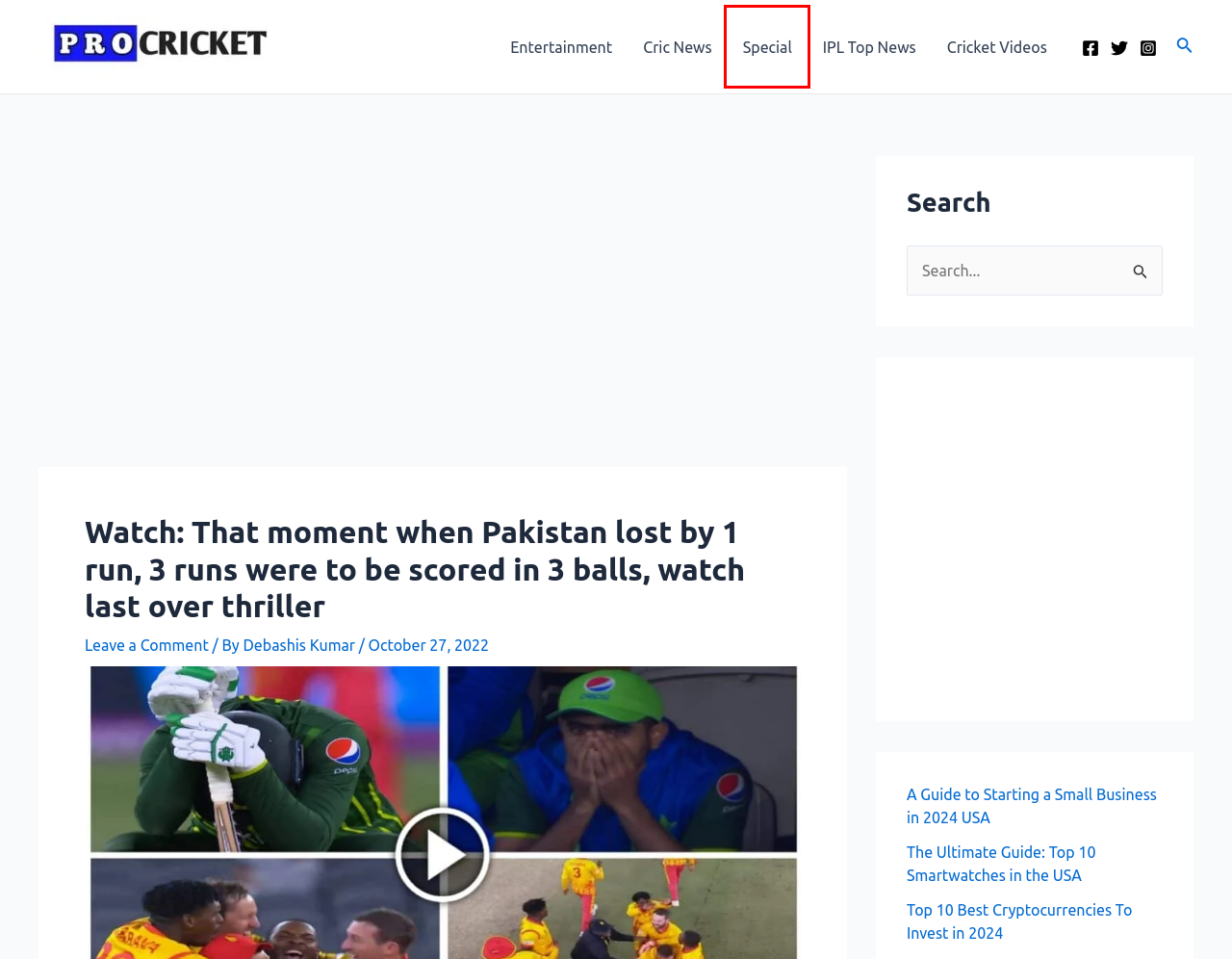Review the webpage screenshot and focus on the UI element within the red bounding box. Select the best-matching webpage description for the new webpage that follows after clicking the highlighted element. Here are the candidates:
A. Cricket Videos Archives -
B. Entertainment Archives -
C. Cric News Archives -
D. A Guide to Starting a Small Business in 2024 USA -
E. The Ultimate Guide: Top 10 Smartwatches in the USA -
F. IPL Top News Archives -
G. Special Archives -
H. Top 10 Best Cryptocurrencies To Invest in 2024 -

G